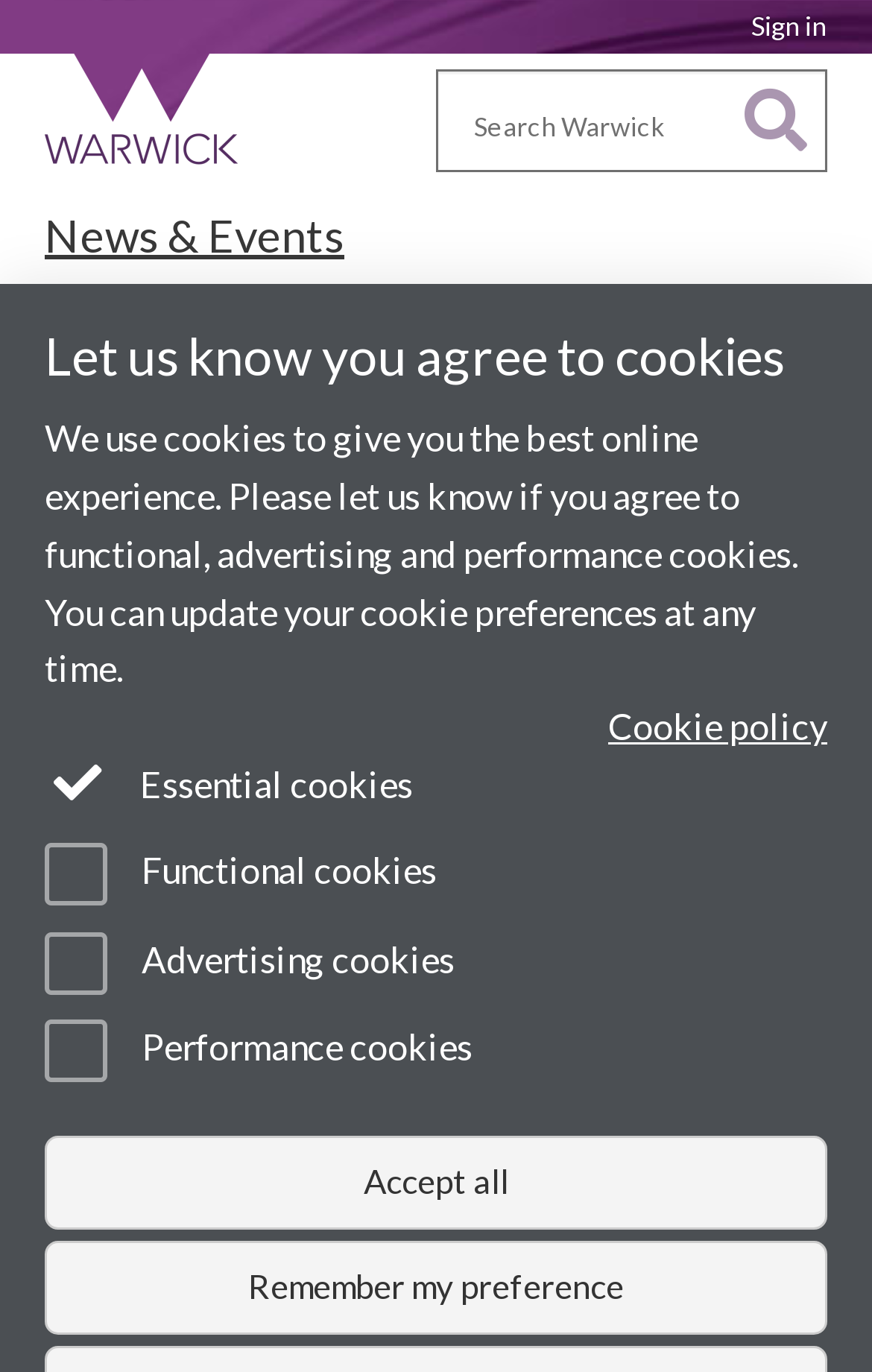Please provide the bounding box coordinates for the element that needs to be clicked to perform the following instruction: "Sign in". The coordinates should be given as four float numbers between 0 and 1, i.e., [left, top, right, bottom].

[0.862, 0.007, 0.949, 0.031]